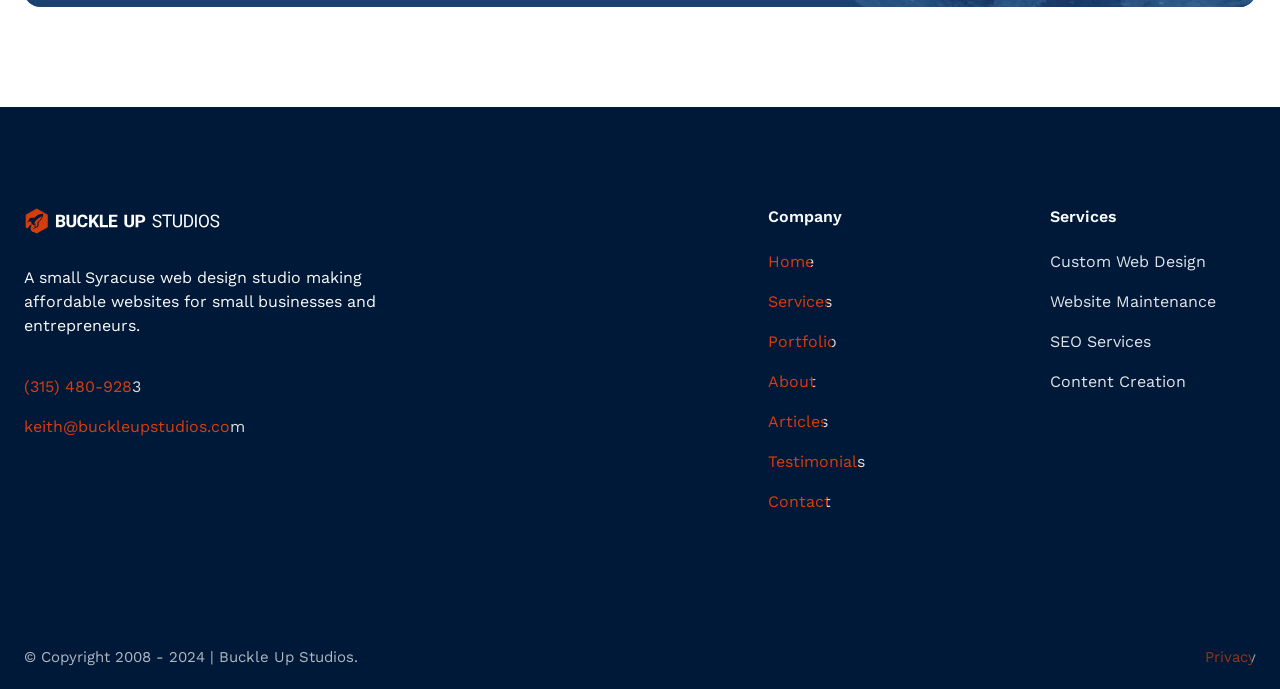Find the bounding box coordinates for the area that must be clicked to perform this action: "call the phone number".

[0.019, 0.548, 0.11, 0.575]